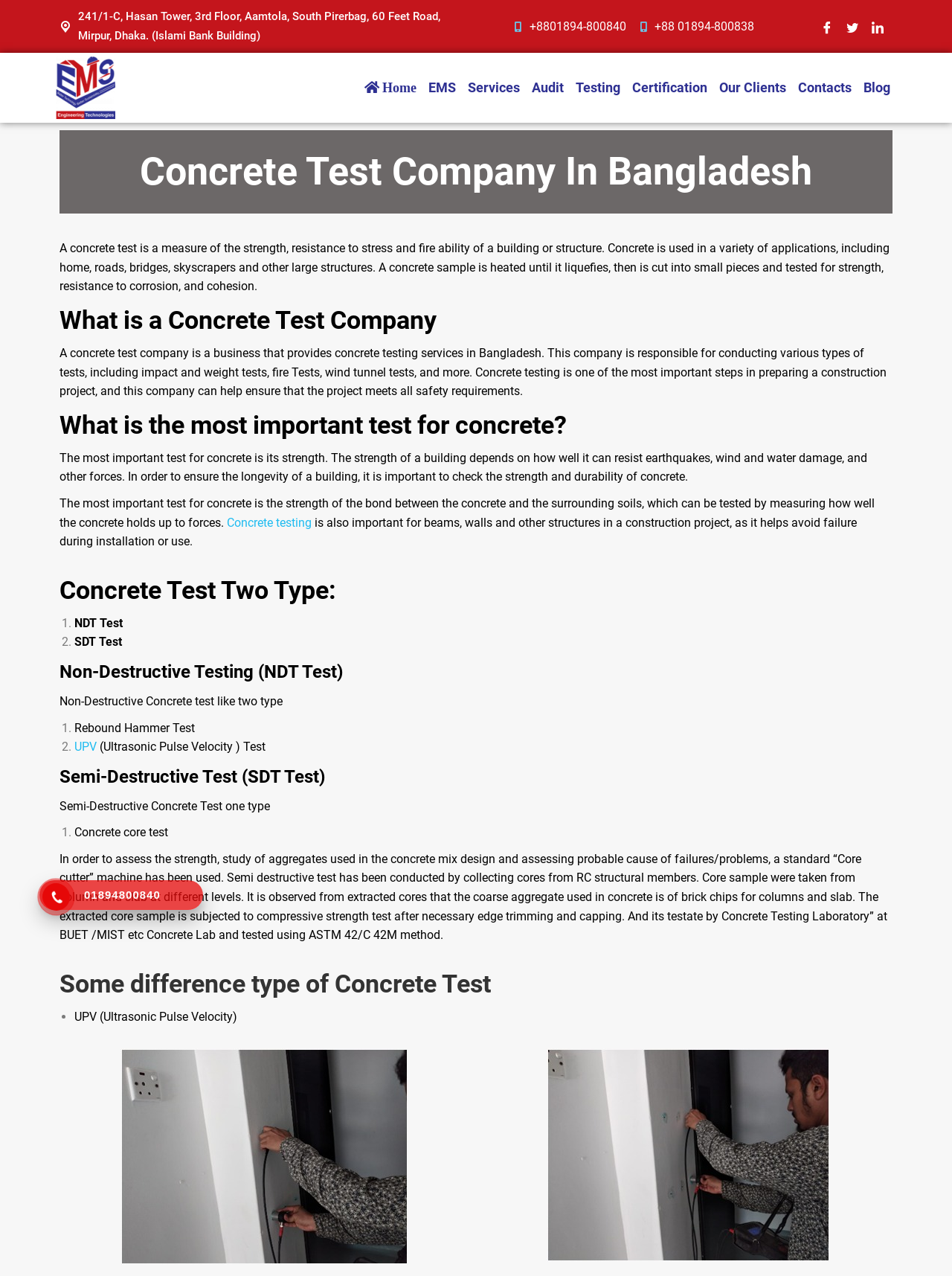Highlight the bounding box coordinates of the element you need to click to perform the following instruction: "Go to the 'Services' page."

[0.485, 0.056, 0.552, 0.082]